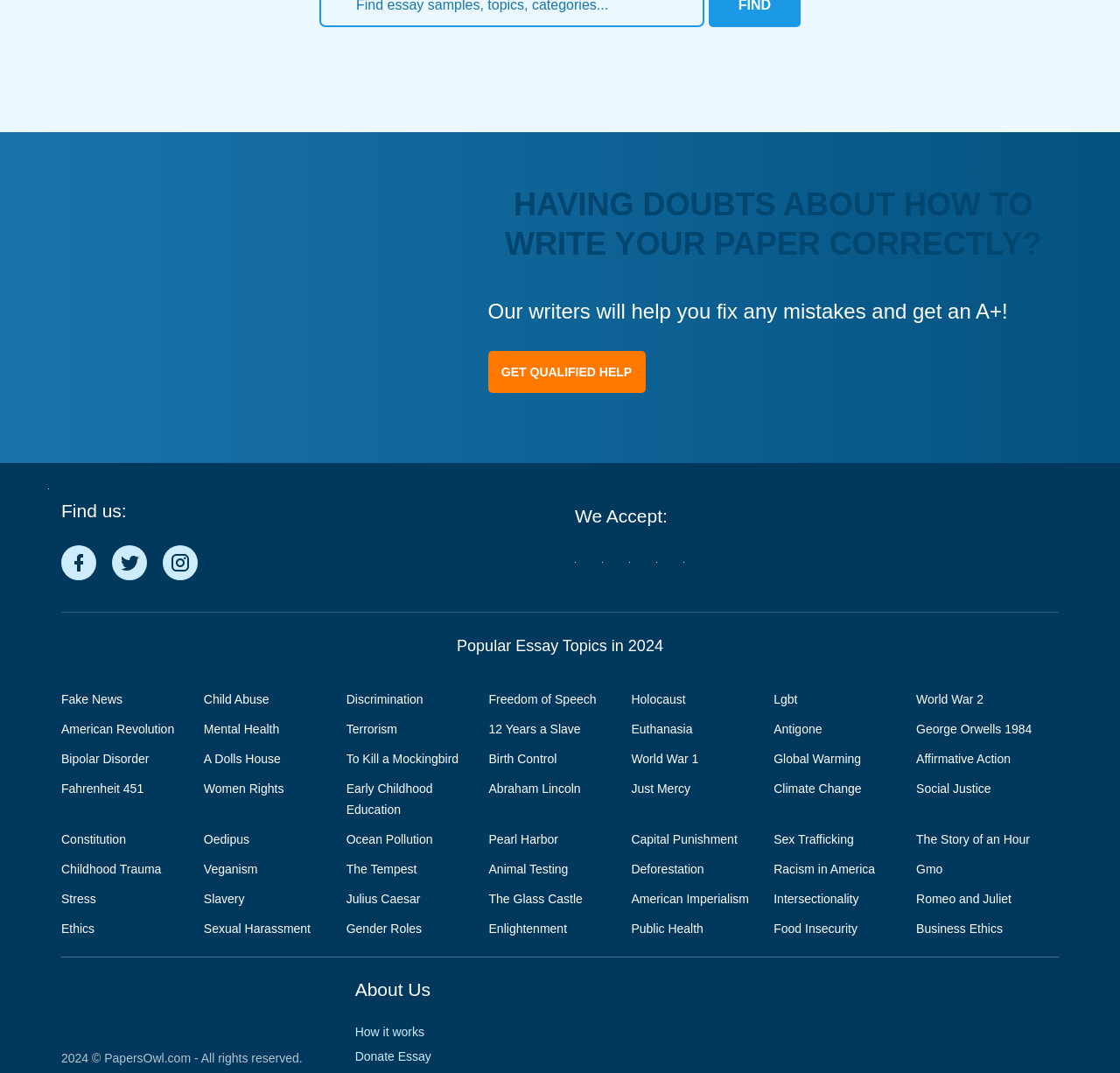What is the owl image for?
Please provide an in-depth and detailed response to the question.

The owl image is likely the logo of the website, PapersOwl.com, which is a writing assistance platform. The owl is often associated with wisdom and knowledge, fitting for a website that provides academic writing help.